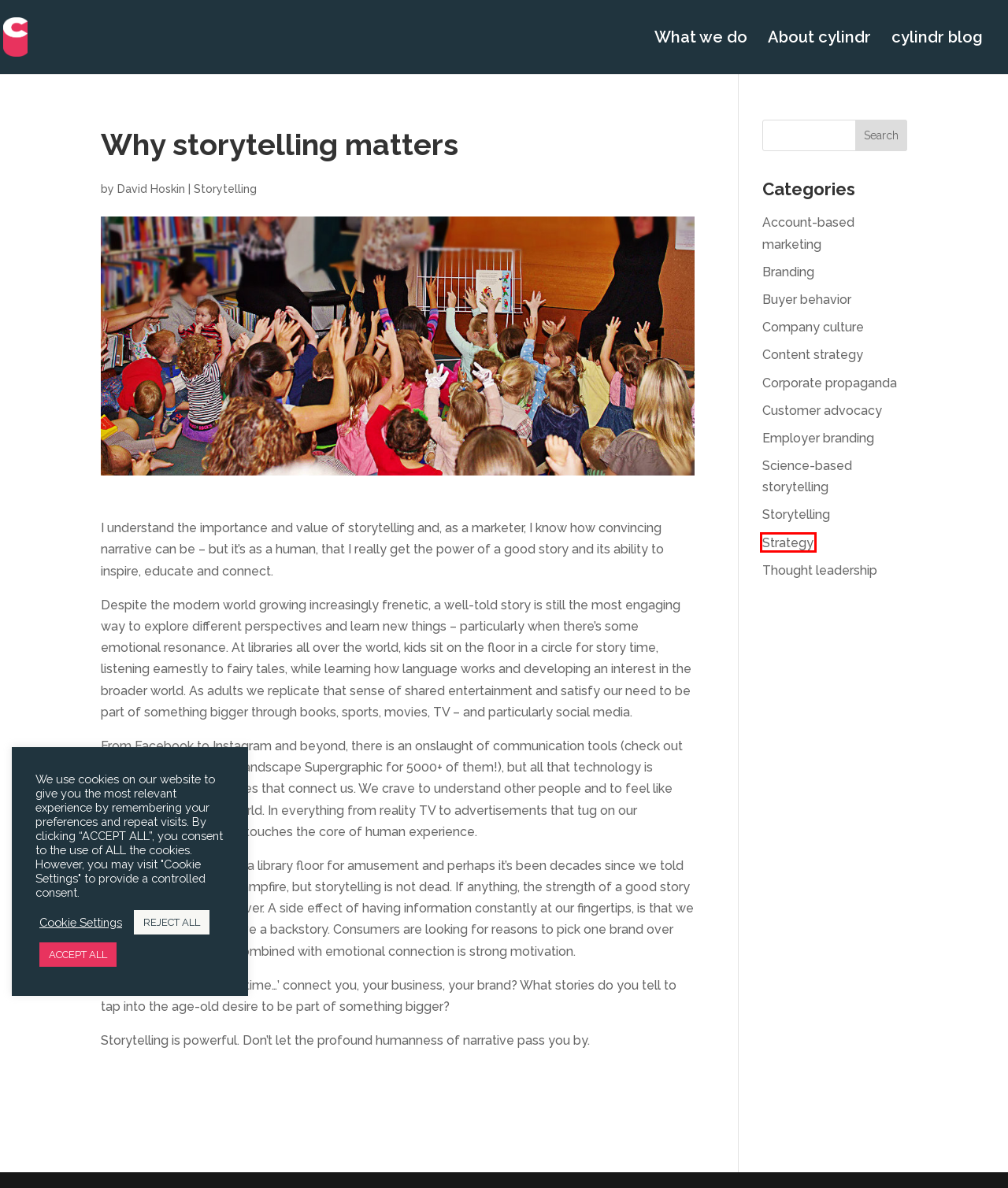Given a screenshot of a webpage with a red rectangle bounding box around a UI element, select the best matching webpage description for the new webpage that appears after clicking the highlighted element. The candidate descriptions are:
A. Customer advocacy Archives - cylindr
B. About cylindr - International communication agency in Copenhagen
C. What we do - Sustainability & science-based storytelling
D. Content strategy Archives - cylindr
E. Thought leadership Archives - cylindr
F. cylindr - Sustainability, science and technology communication
G. Strategy Archives - cylindr
H. cylindr blog - Sustainability & science communication & marketing

G